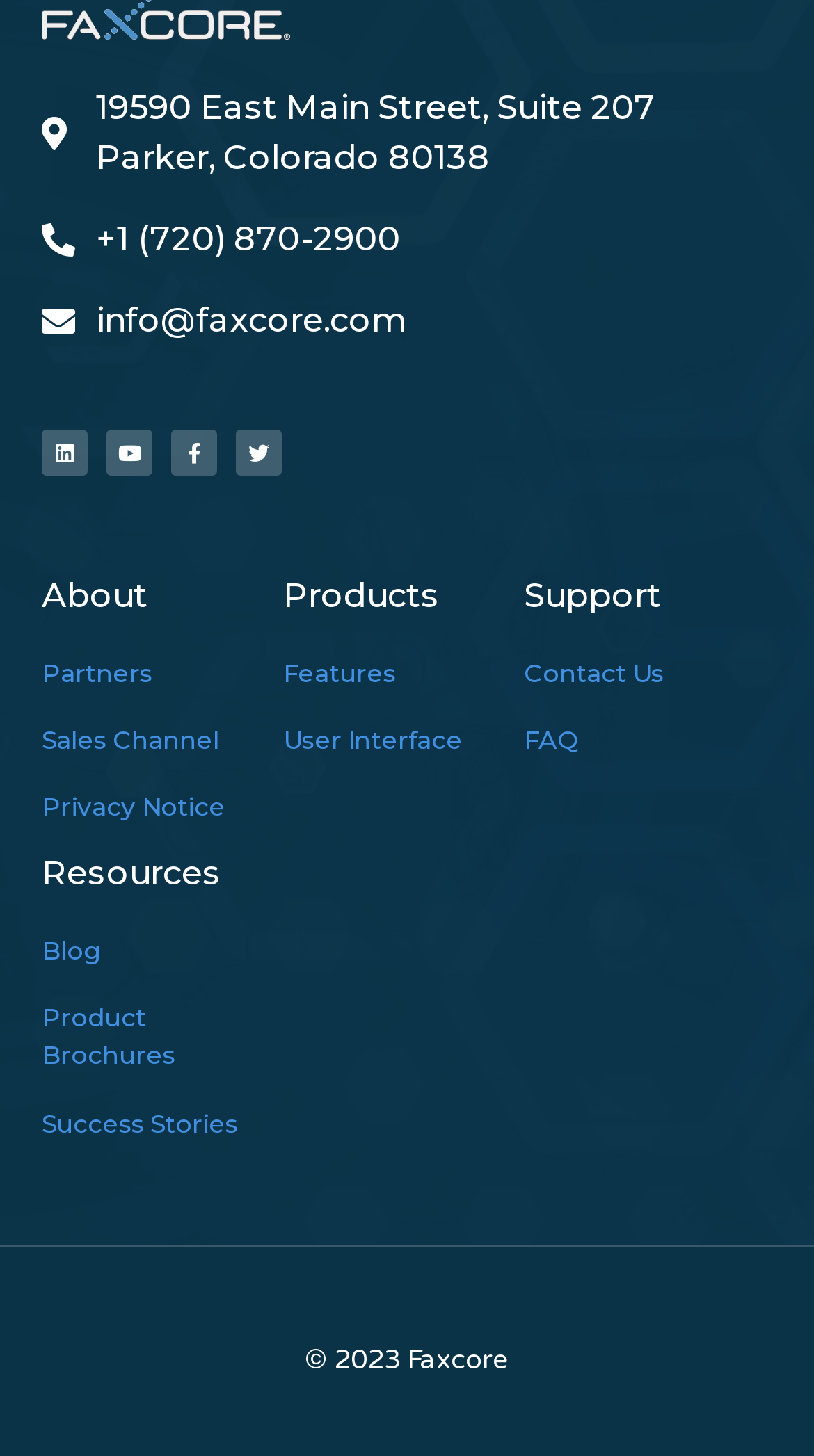Using the description: "Twitter", identify the bounding box of the corresponding UI element in the screenshot.

[0.29, 0.295, 0.346, 0.326]